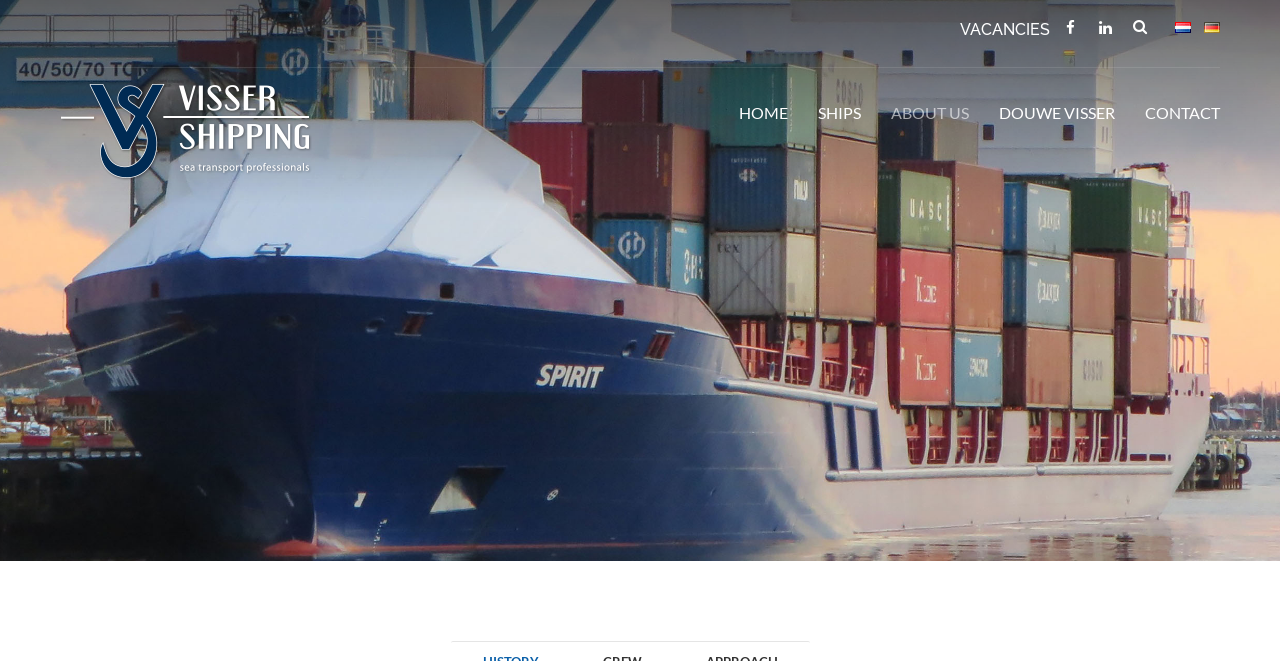Refer to the image and provide an in-depth answer to the question:
Is there a search bar on the webpage?

I thoroughly examined the webpage and did not find any search bar or input field that allows users to search for content.